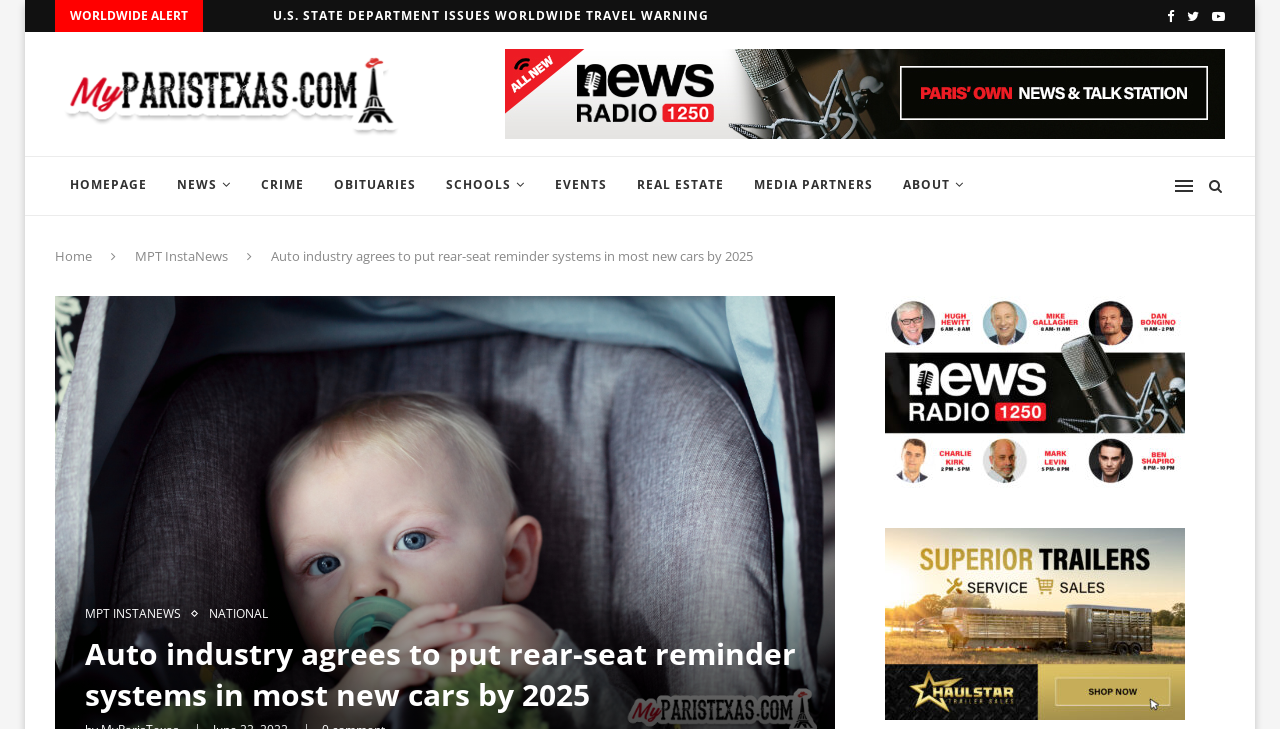Find the bounding box coordinates of the clickable region needed to perform the following instruction: "Read the article about 'Auto industry agrees to put rear-seat reminder systems in most new cars by 2025'". The coordinates should be provided as four float numbers between 0 and 1, i.e., [left, top, right, bottom].

[0.066, 0.868, 0.629, 0.98]